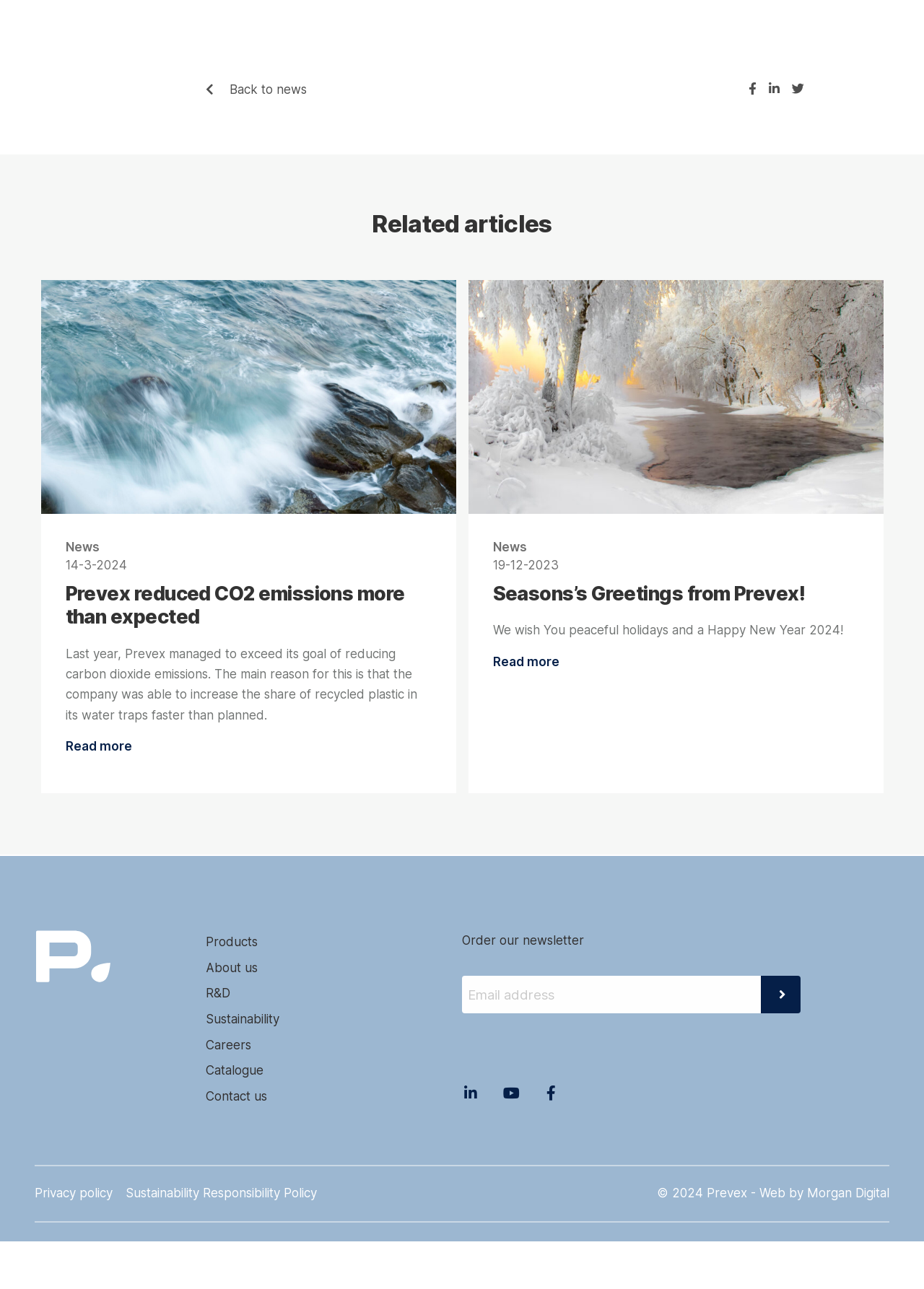Pinpoint the bounding box coordinates of the area that should be clicked to complete the following instruction: "Subscribe to the newsletter". The coordinates must be given as four float numbers between 0 and 1, i.e., [left, top, right, bottom].

[0.824, 0.757, 0.866, 0.786]